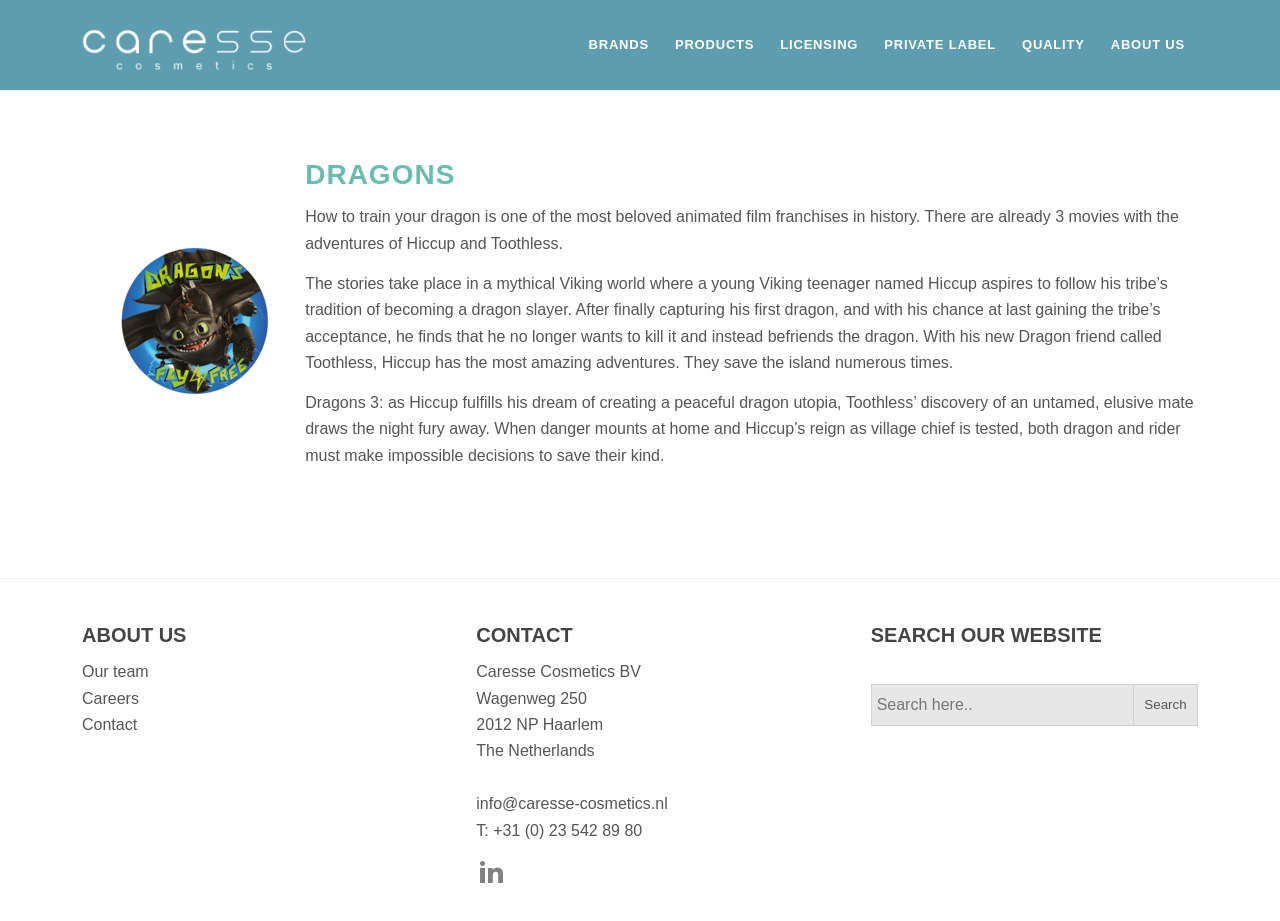Determine the bounding box coordinates of the clickable region to follow the instruction: "Click on the 'BRANDS' menu item".

[0.45, 0.0, 0.517, 0.081]